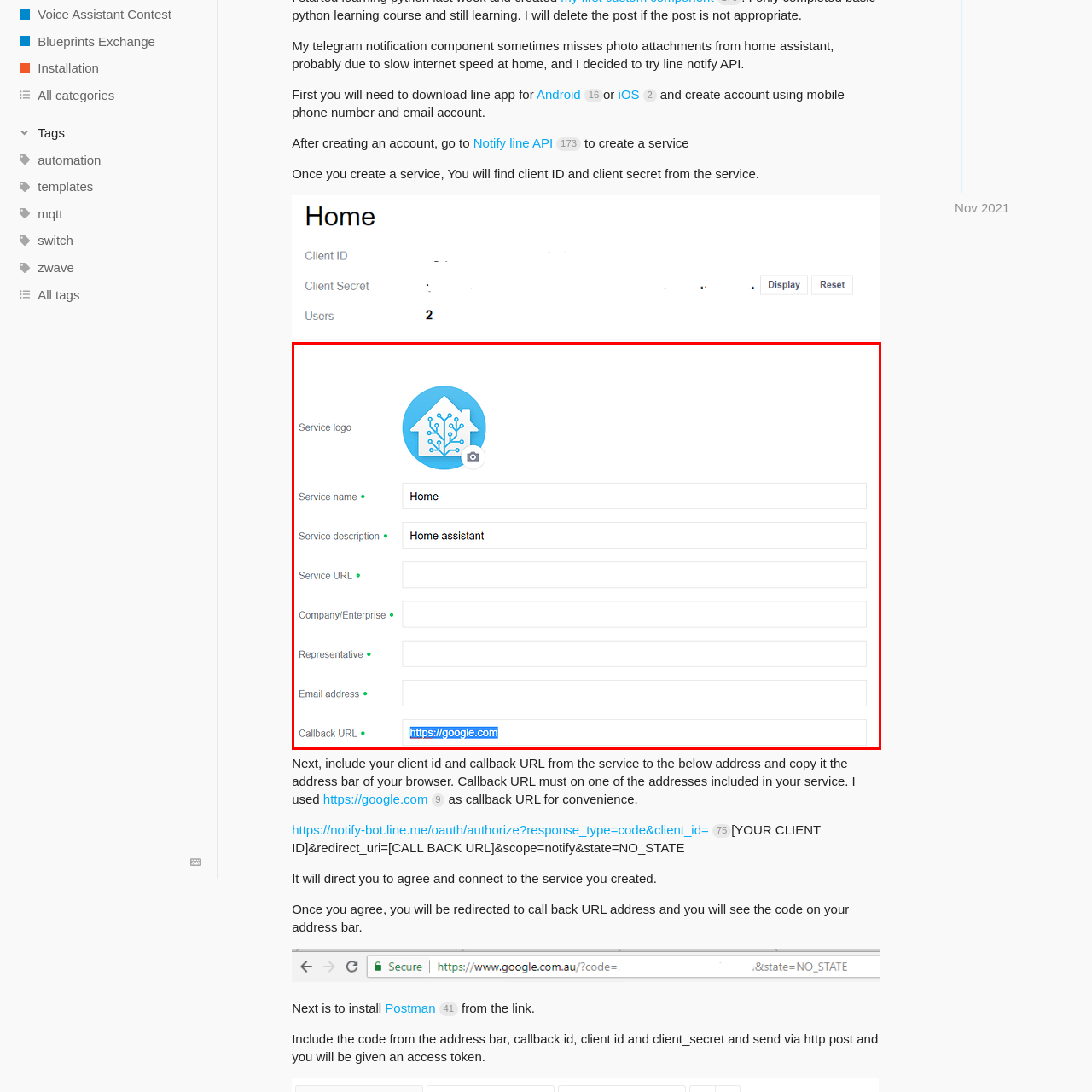Look at the region marked by the red box and describe it extensively.

The image showcases a user interface for configuring a home automation service, prominently featuring a logo that symbolizes home connectivity. The layout includes fields for essential information such as the service name, which is labeled "Home," and a brief description reading "Home assistant." Additionally, there is a designated space for users to input a Service URL, as well as fields for the Company/Enterprise name, Representative, and Email address, though these sections appear to be left blank. A notable feature is the "Callback URL," which is displayed with a hyperlink to "https://google.com," suggesting it may be used for redirecting or integrating services.

The design emphasizes simplicity and user-friendliness, facilitating easy entry of data for setting up the home assistant service. The inclusion of a camera icon next to the service logo suggests possible functionality for uploading a logo or image related to the service. Overall, this configuration interface is tailored to streamline the process for users looking to implement home automation solutions.